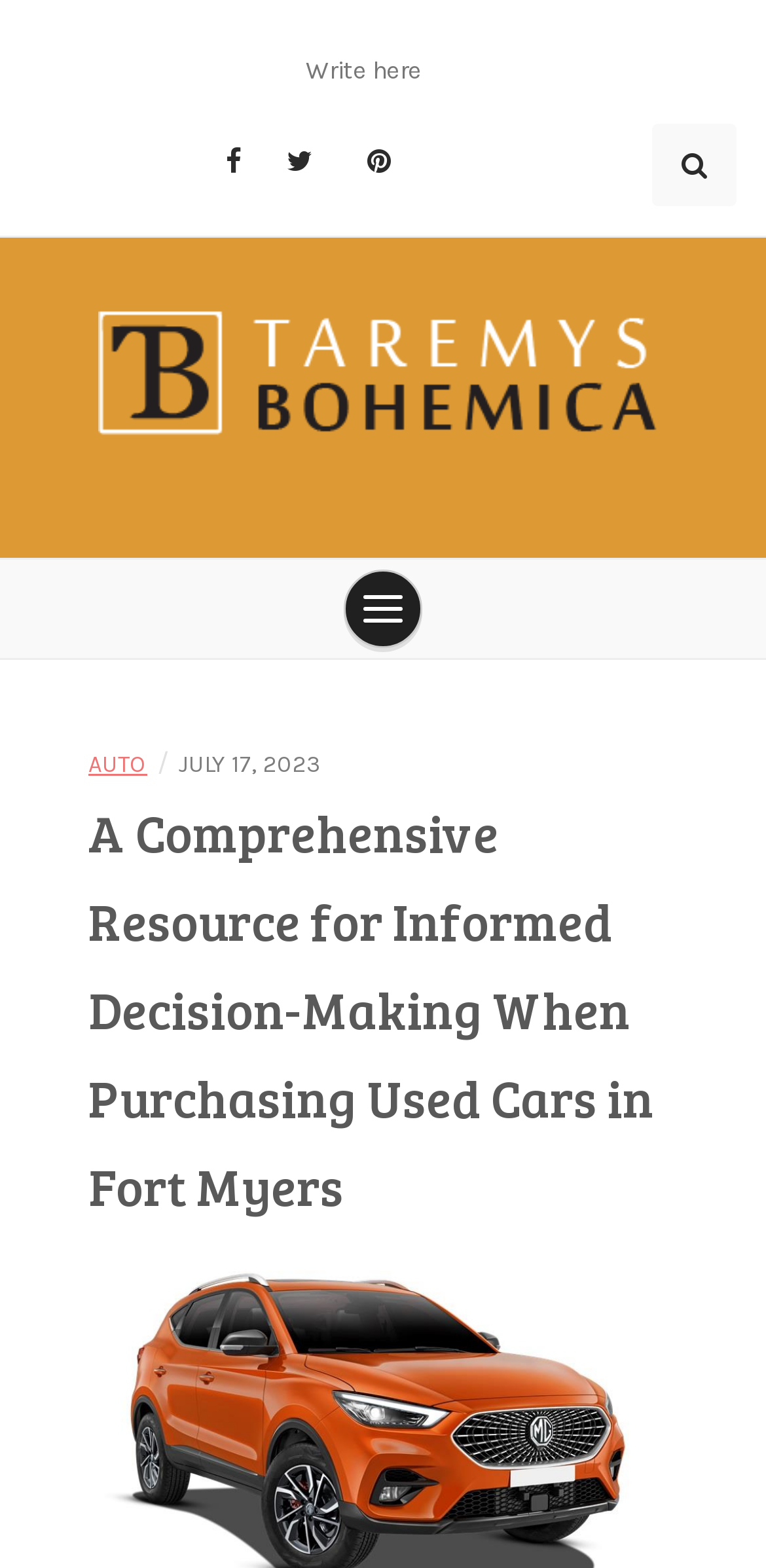Create a detailed narrative of the webpage’s visual and textual elements.

The webpage appears to be a resource for informed decision-making when purchasing used cars in Fort Myers. At the top, there is a link to "Write here" and three social media links represented by icons. To the right of these links, there is a button with a search icon. Below these elements, the website's title "Taremys bohemica" is displayed prominently, accompanied by an image.

On the left side of the page, there is a main menu navigation section. Within this section, there is a button to control the site navigation, followed by a link to "AUTO" and a separator slash. Next to the separator, there is a time element displaying the date "JULY 17, 2023".

The main content of the page is headed by a title "A Comprehensive Resource for Informed Decision-Making When Purchasing Used Cars in Fort Myers", which spans most of the page's width.